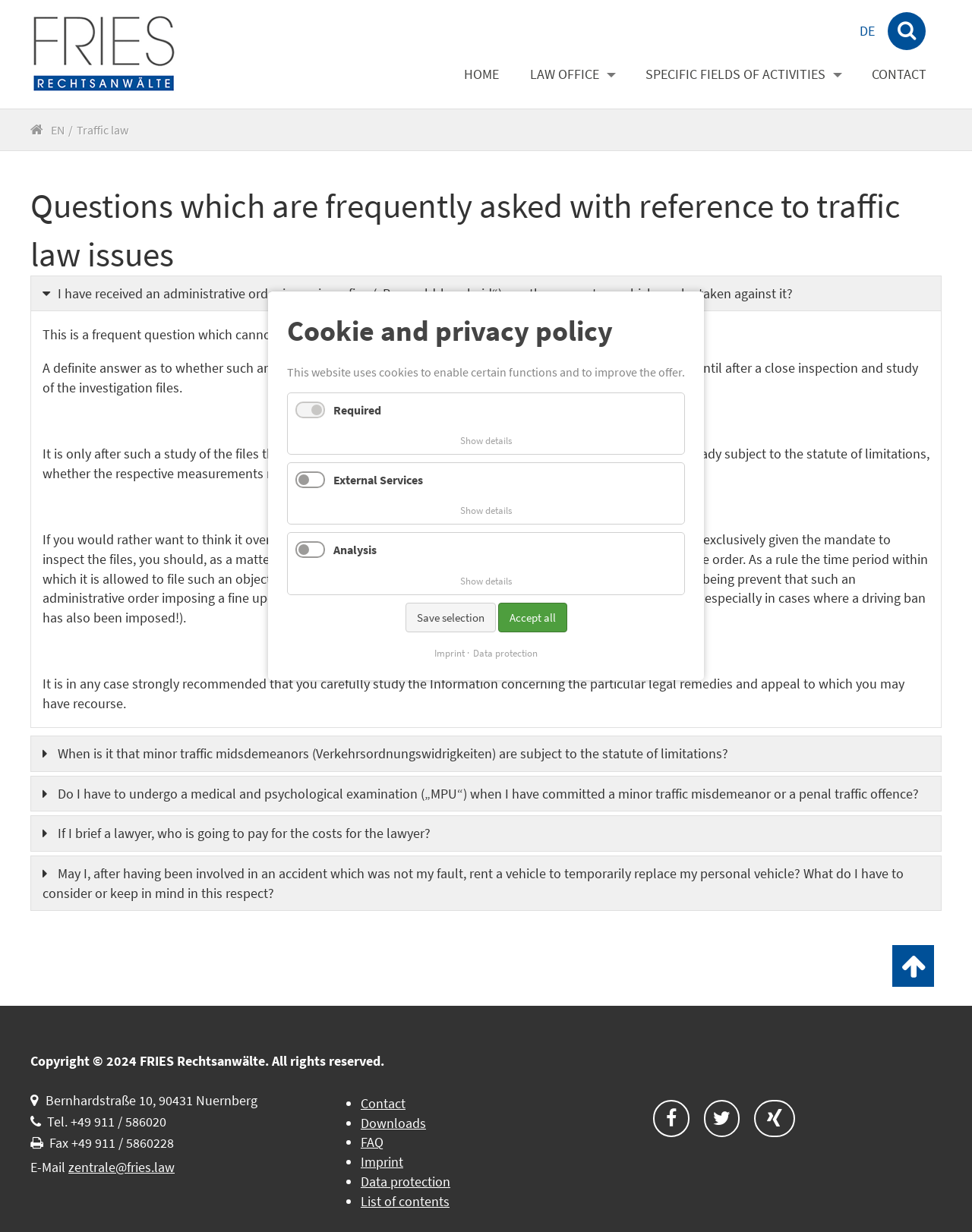Respond to the question below with a single word or phrase:
What is the address of the law office?

Bernhardstraße 10, 90431 Nuernberg